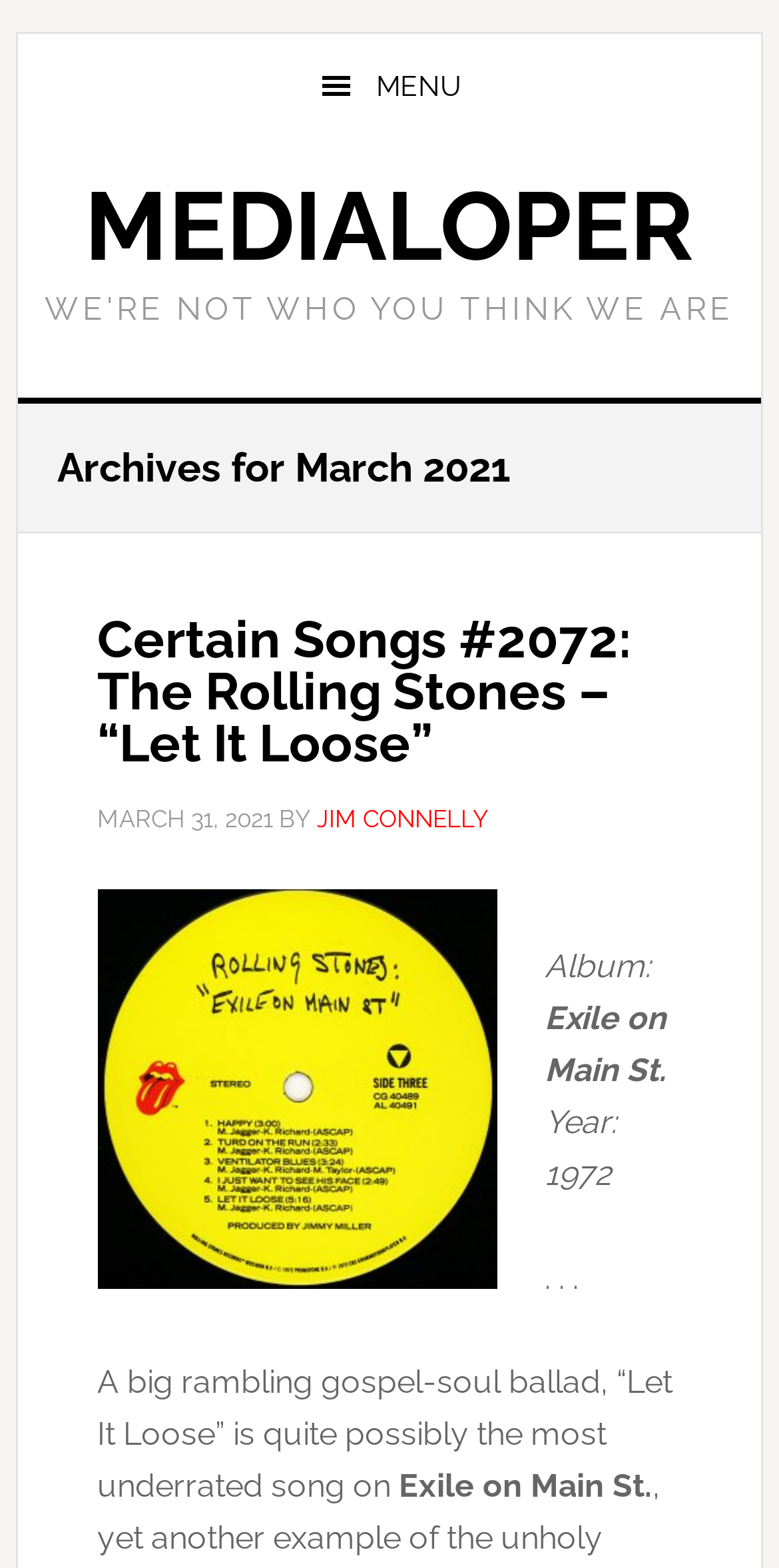Offer a detailed explanation of the webpage layout and contents.

The webpage is a blog archive page for March 2021 on Medialoper. At the top left, there are two skip links, "Skip to main content" and "Skip to primary sidebar", followed by a menu button with the label "MENU". To the right of the menu button, the website's title "MEDIALOPER" is displayed prominently.

Below the title, there is a heading "Archives for March 2021" which serves as a title for the page's content. Underneath this heading, there is a section containing a blog post titled "Certain Songs #2072: The Rolling Stones – “Let It Loose”". This section includes a link to the post, a timestamp "MARCH 31, 2021", the author's name "JIM CONNELLY", and some metadata about the post, such as the album "Exile on Main St." and the year "1972". 

The blog post's content is a descriptive text about the song "Let It Loose" from the album "Exile on Main St.", which is a big rambling gospel-soul ballad. The text is divided into two paragraphs, with the second paragraph mentioning the album again.